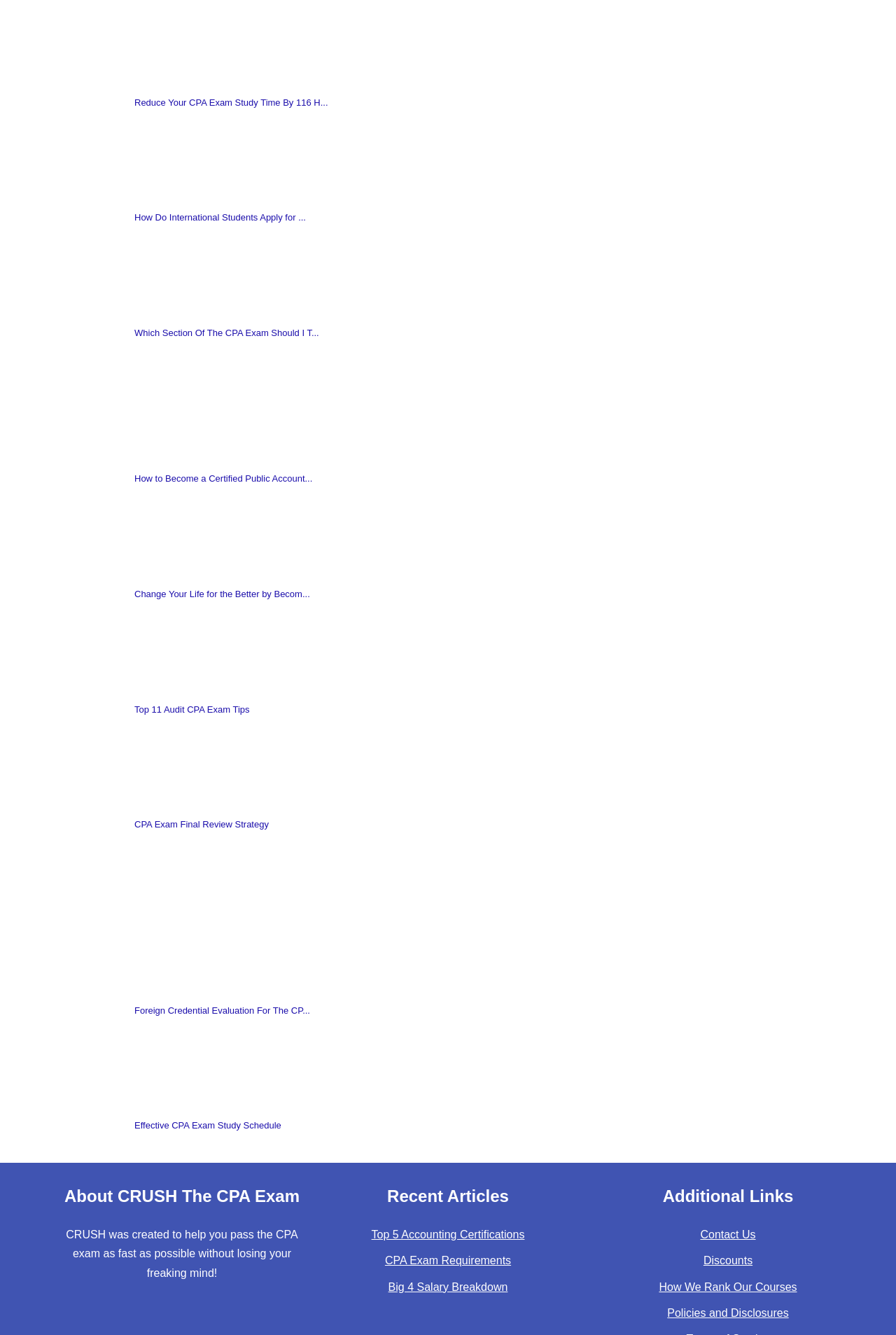Find the bounding box of the UI element described as: "Primary source essay outline". The bounding box coordinates should be given as four float values between 0 and 1, i.e., [left, top, right, bottom].

None